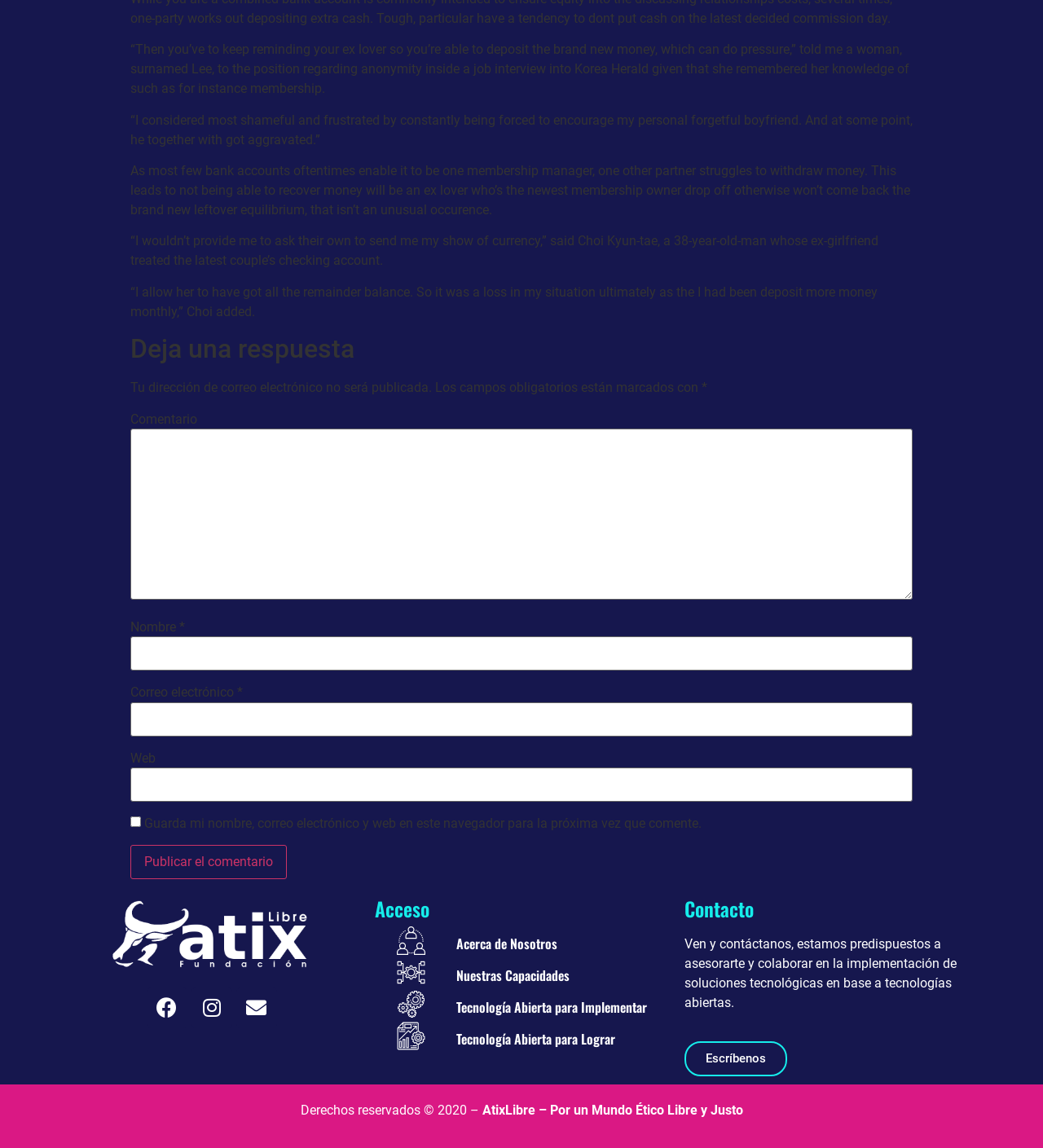Determine the bounding box coordinates of the clickable element necessary to fulfill the instruction: "Leave a comment". Provide the coordinates as four float numbers within the 0 to 1 range, i.e., [left, top, right, bottom].

[0.125, 0.358, 0.189, 0.372]